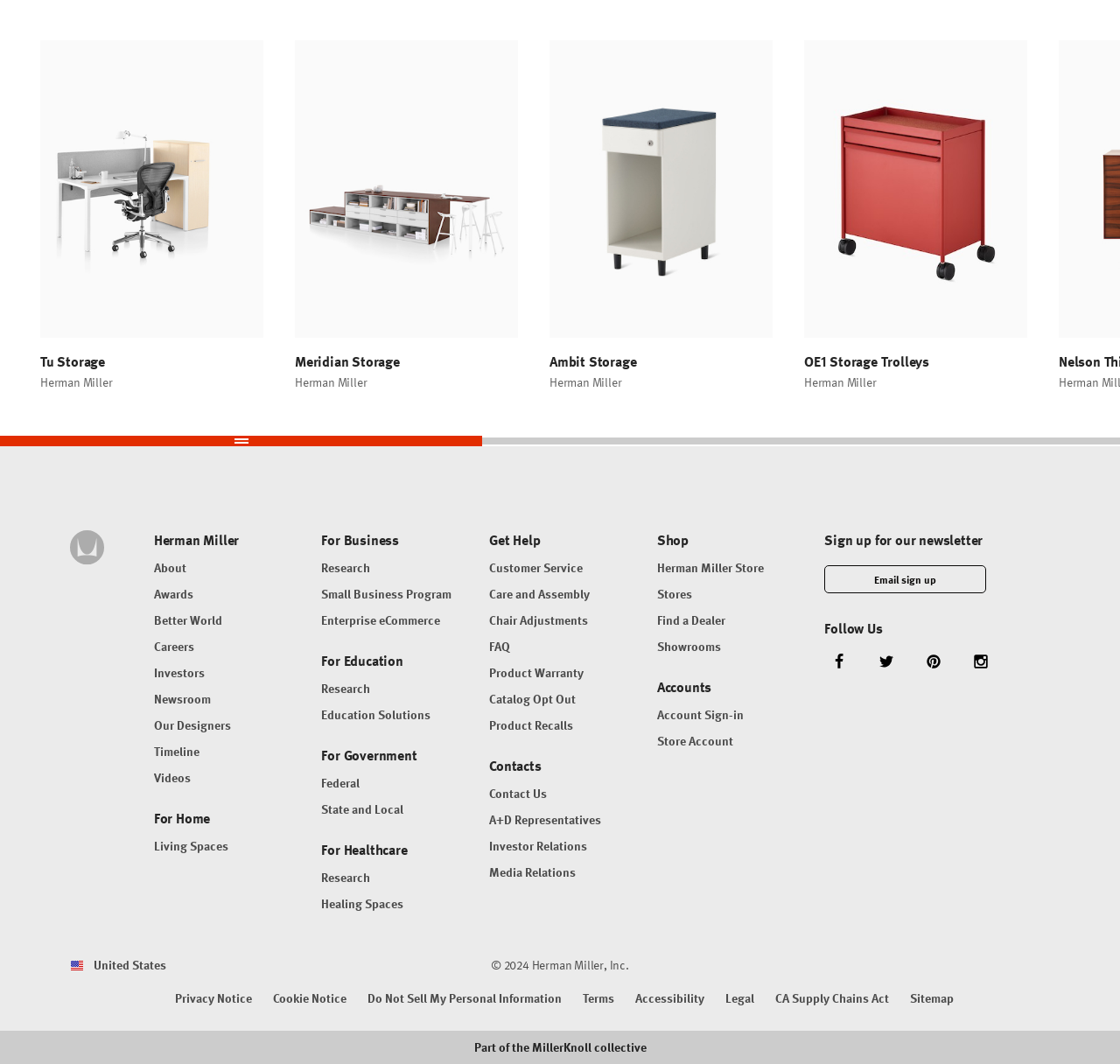Determine the bounding box coordinates for the clickable element to execute this instruction: "Sign up for the newsletter". Provide the coordinates as four float numbers between 0 and 1, i.e., [left, top, right, bottom].

[0.736, 0.531, 0.881, 0.558]